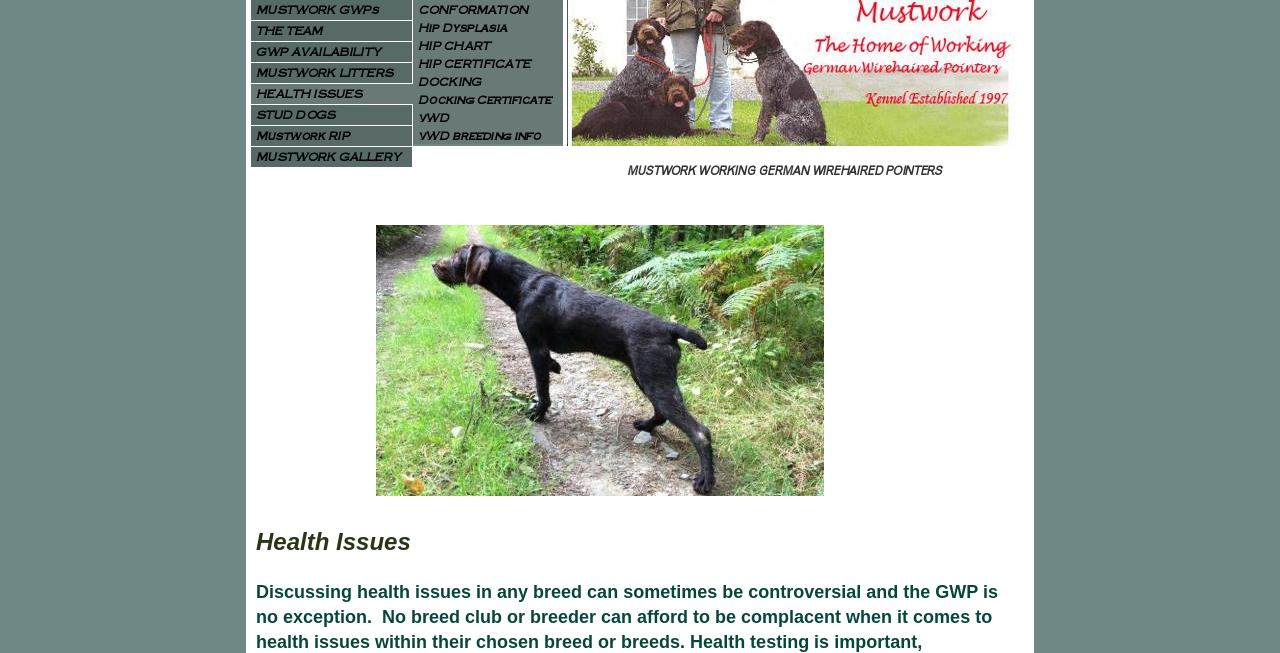Respond to the following query with just one word or a short phrase: 
What is the purpose of the links on the left side of the webpage?

Navigation